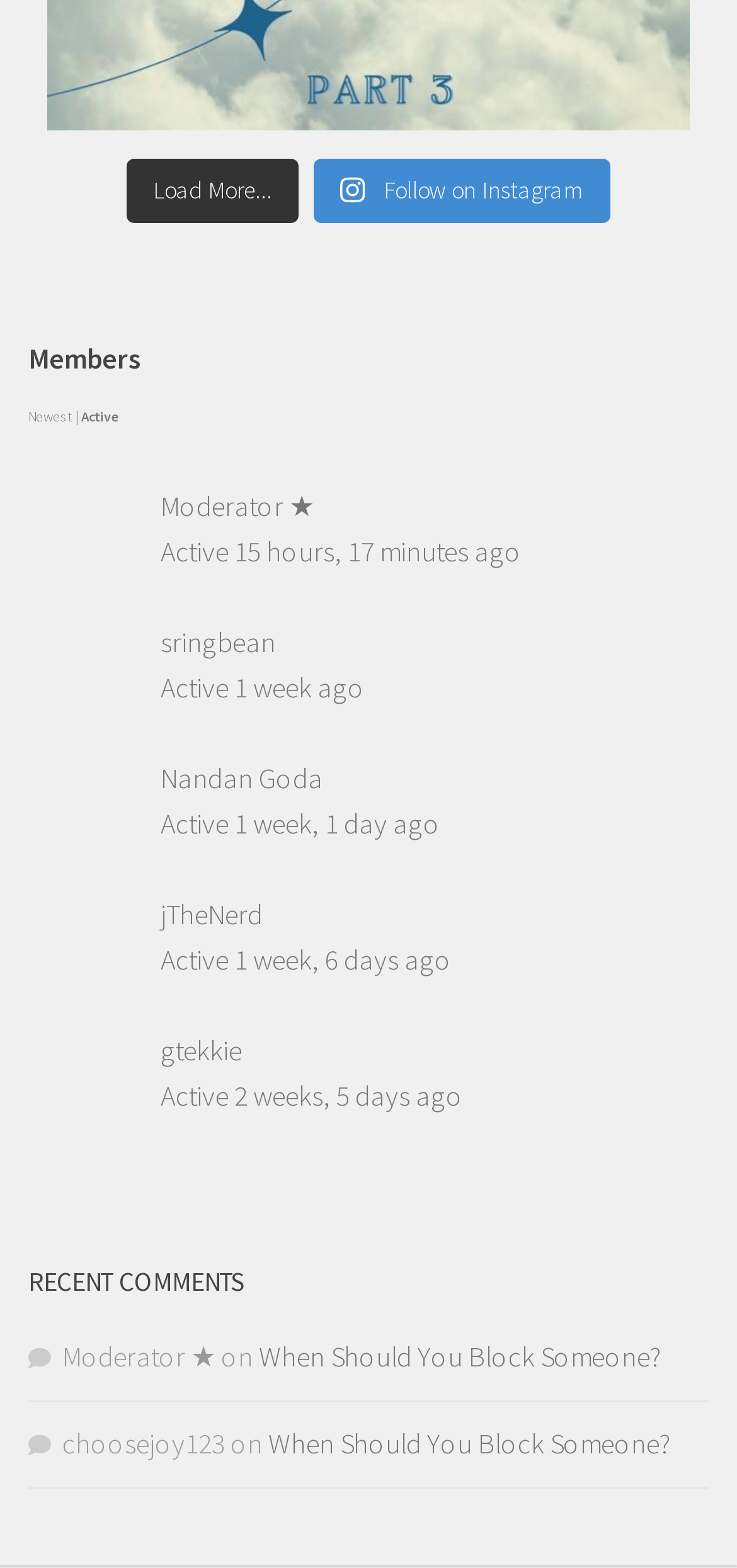Give the bounding box coordinates for the element described by: "Moderator ★".

[0.218, 0.311, 0.426, 0.334]